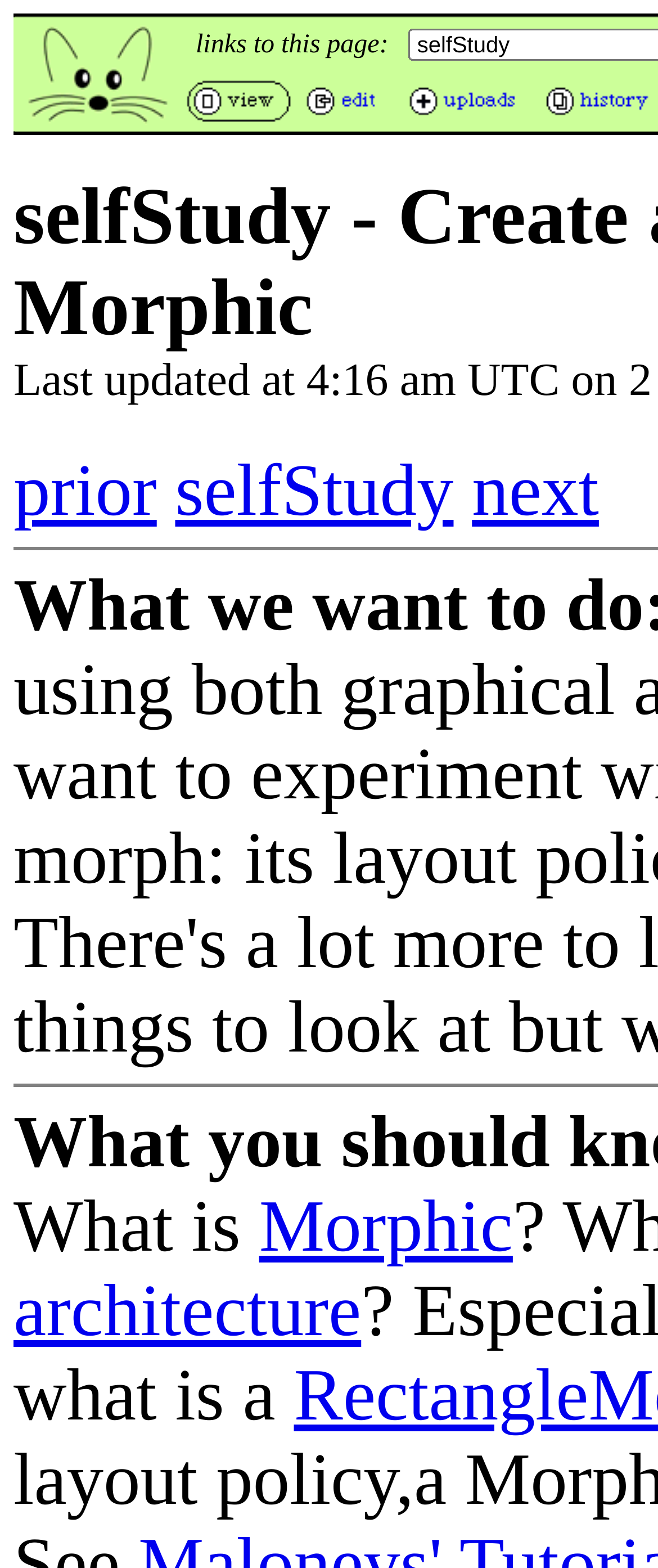From the webpage screenshot, identify the region described by next. Provide the bounding box coordinates as (top-left x, top-left y, bottom-right x, bottom-right y), with each value being a floating point number between 0 and 1.

[0.717, 0.259, 0.91, 0.31]